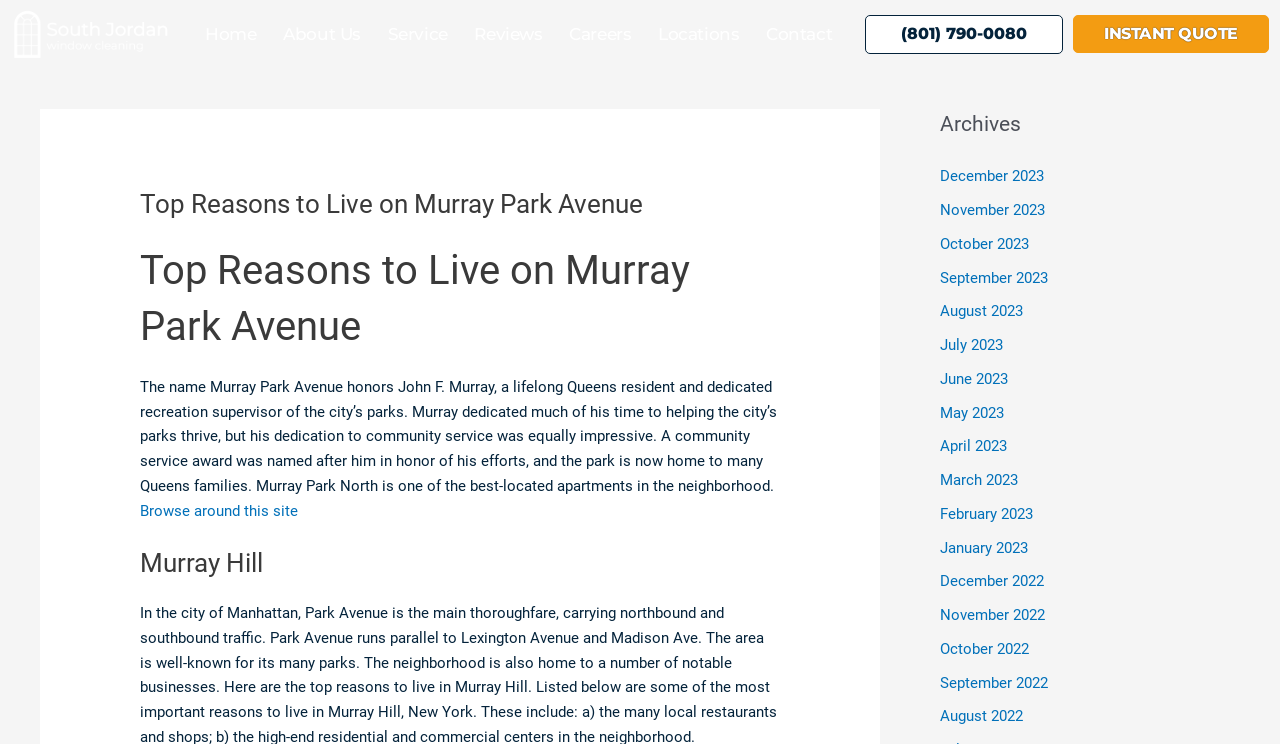Determine the title of the webpage and give its text content.

Top Reasons to Live on Murray Park Avenue